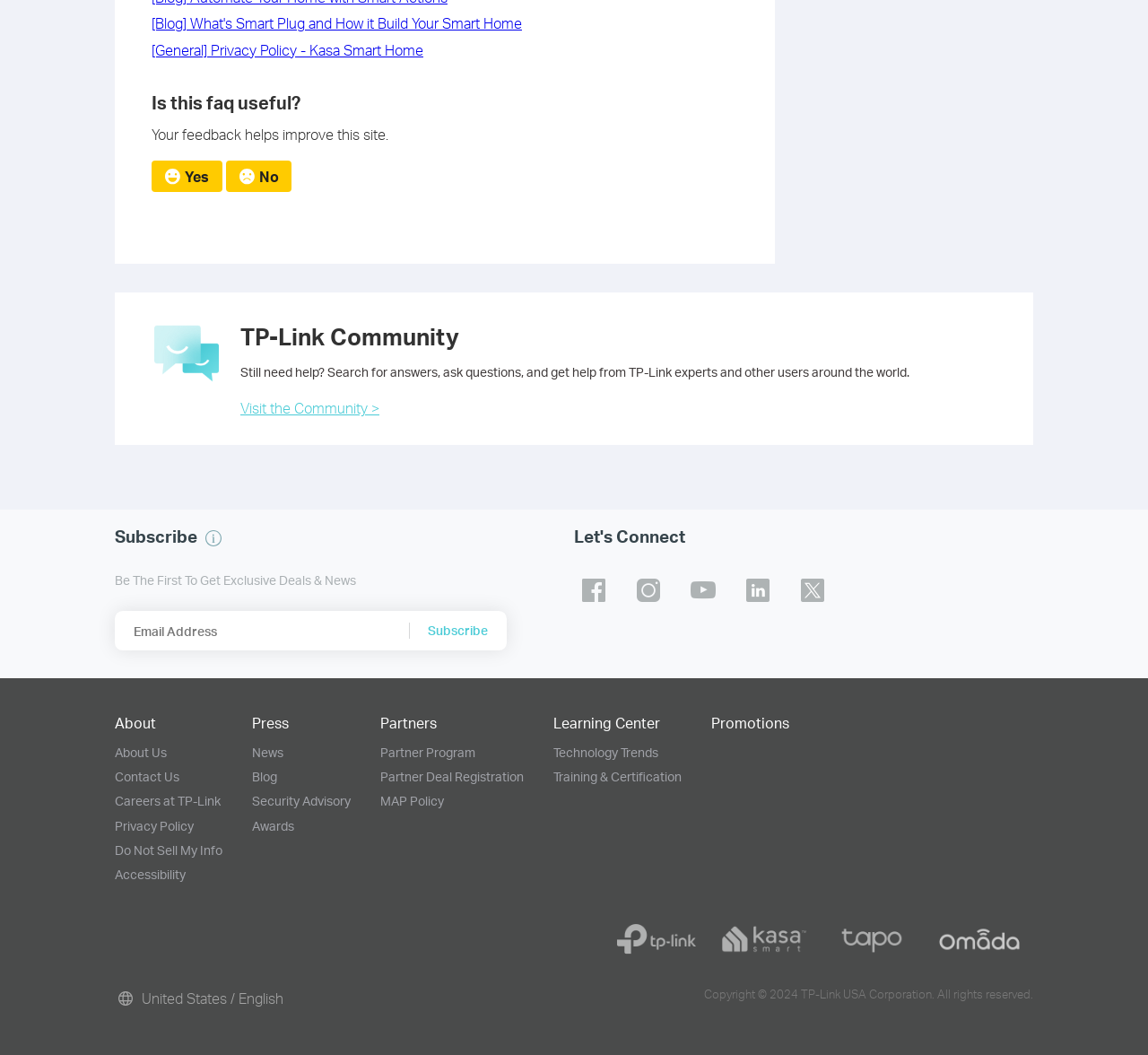Please determine the bounding box coordinates, formatted as (top-left x, top-left y, bottom-right x, bottom-right y), with all values as floating point numbers between 0 and 1. Identify the bounding box of the region described as: aria-label="tapo"

[0.712, 0.87, 0.806, 0.91]